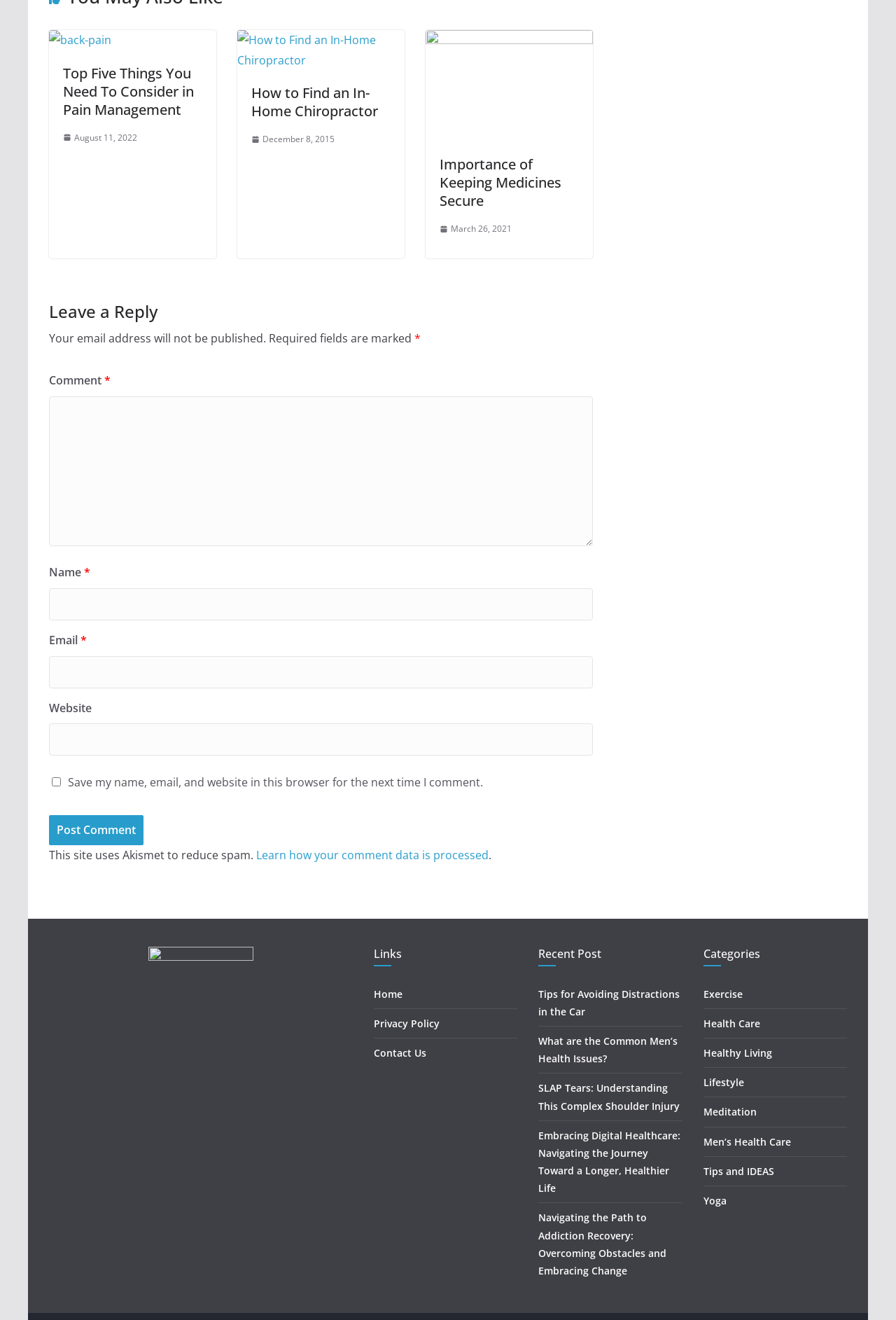Can you identify the bounding box coordinates of the clickable region needed to carry out this instruction: 'Click on the 'Tips for Avoiding Distractions in the Car' link'? The coordinates should be four float numbers within the range of 0 to 1, stated as [left, top, right, bottom].

[0.601, 0.748, 0.759, 0.771]